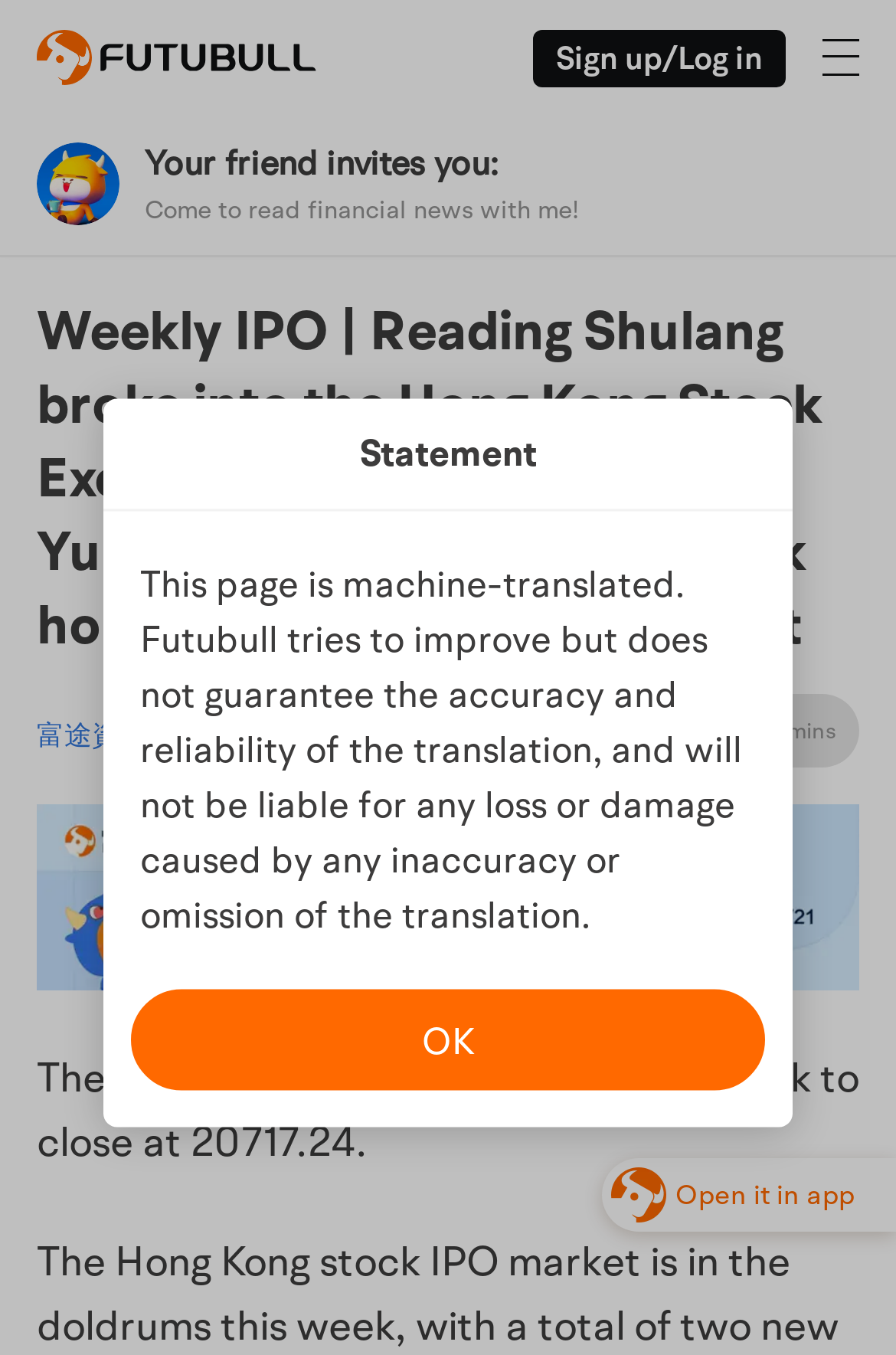What is the action suggested by the button at the bottom?
Please ensure your answer is as detailed and informative as possible.

I found an image element with the text 'Open it in app' which suggests that users can open the content in a mobile app.